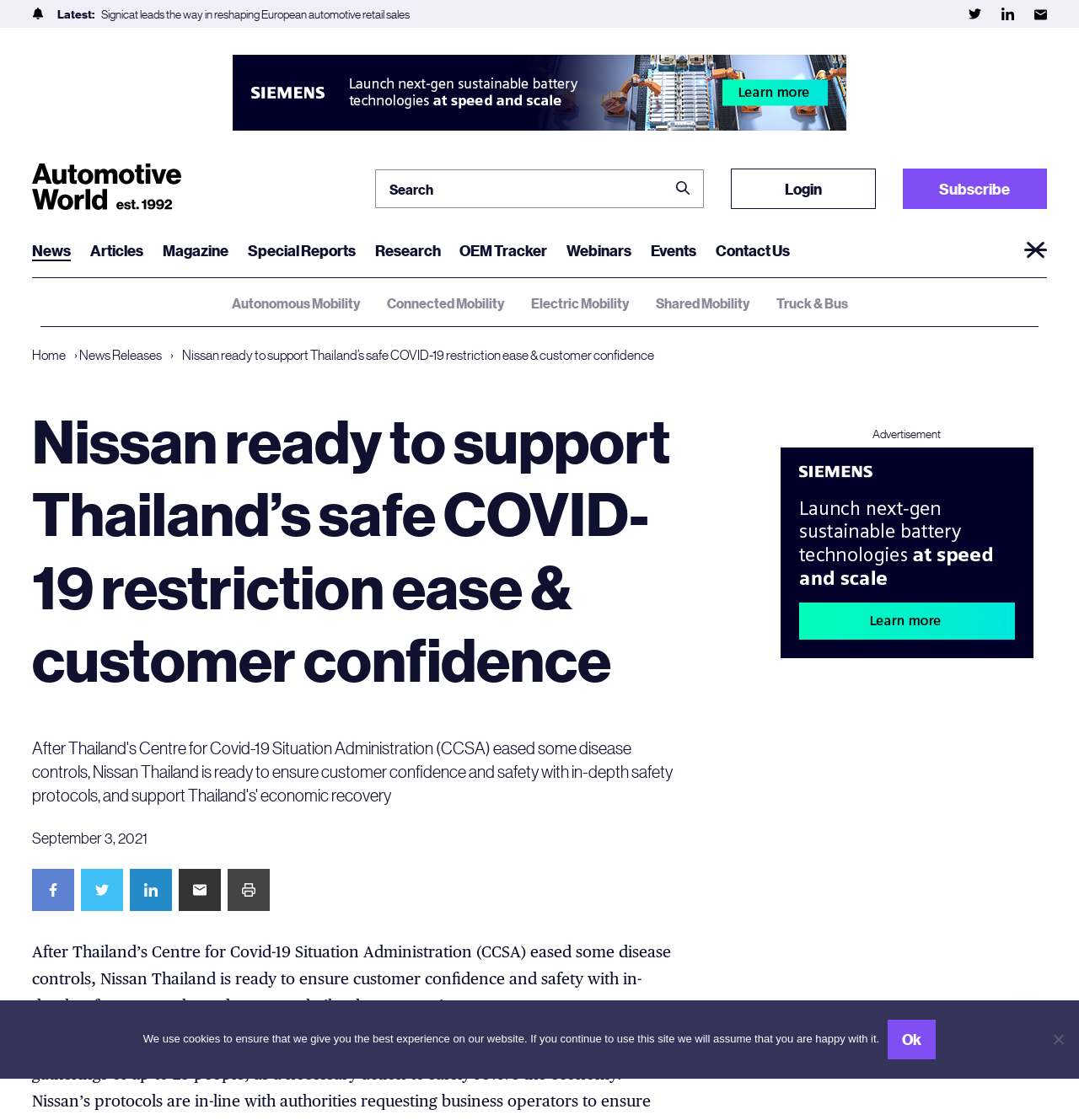Determine the title of the webpage and give its text content.

Nissan ready to support Thailand’s safe COVID-19 restriction ease & customer confidence